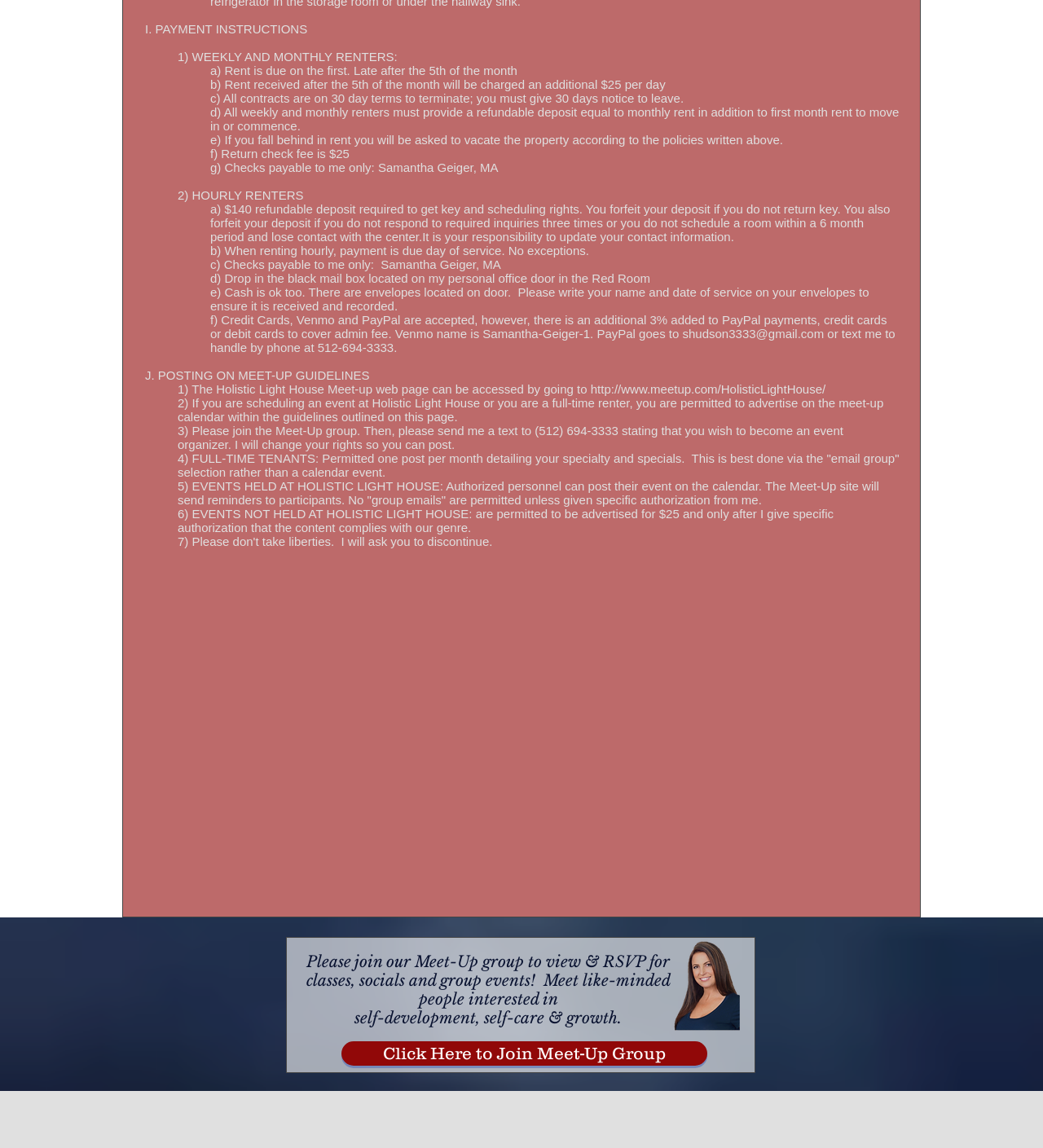Look at the image and give a detailed response to the following question: How much is the return check fee?

The return check fee is mentioned in the payment instructions as $25.